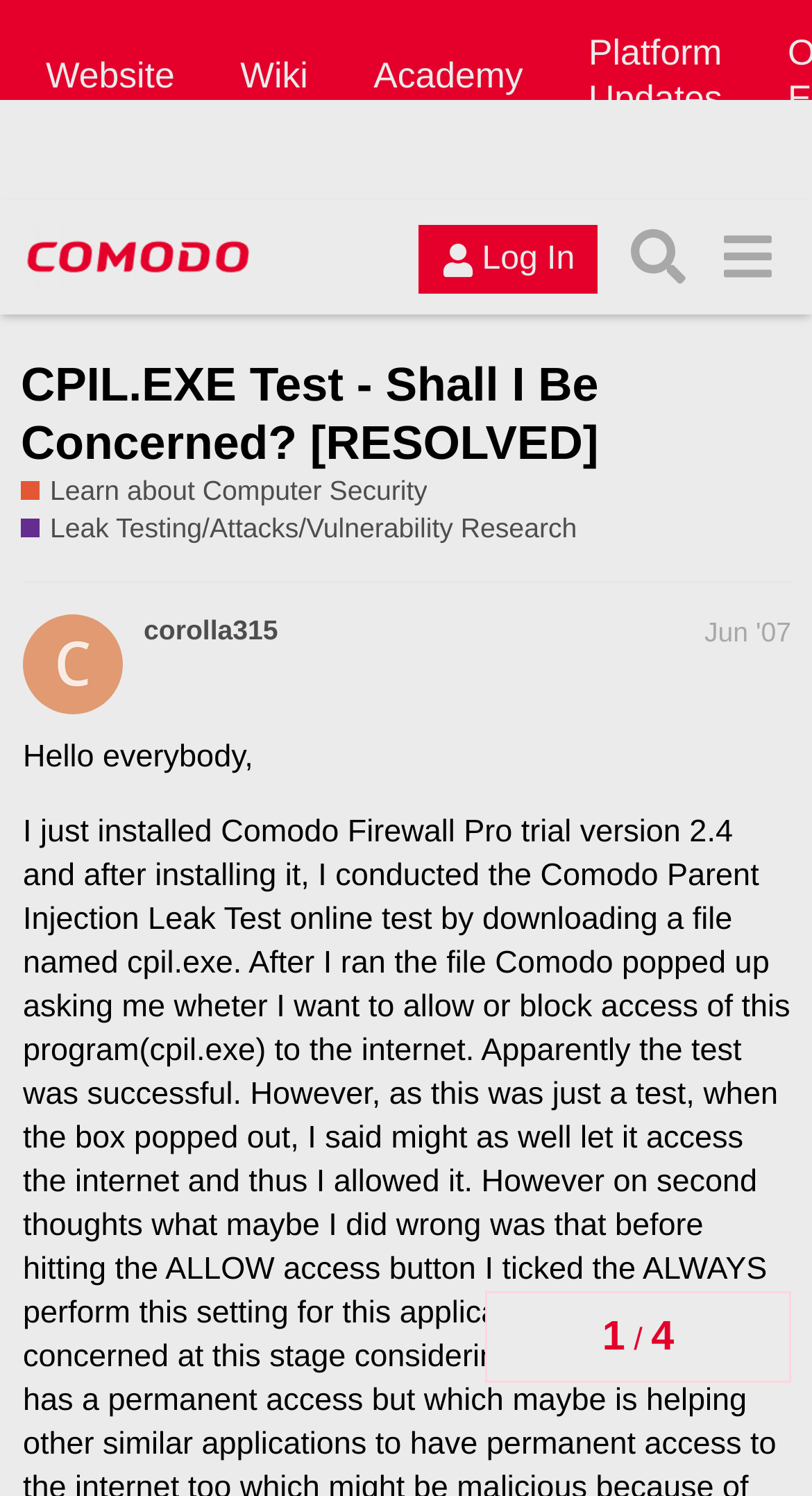What is the topic of the discussion?
Relying on the image, give a concise answer in one word or a brief phrase.

Computer Security